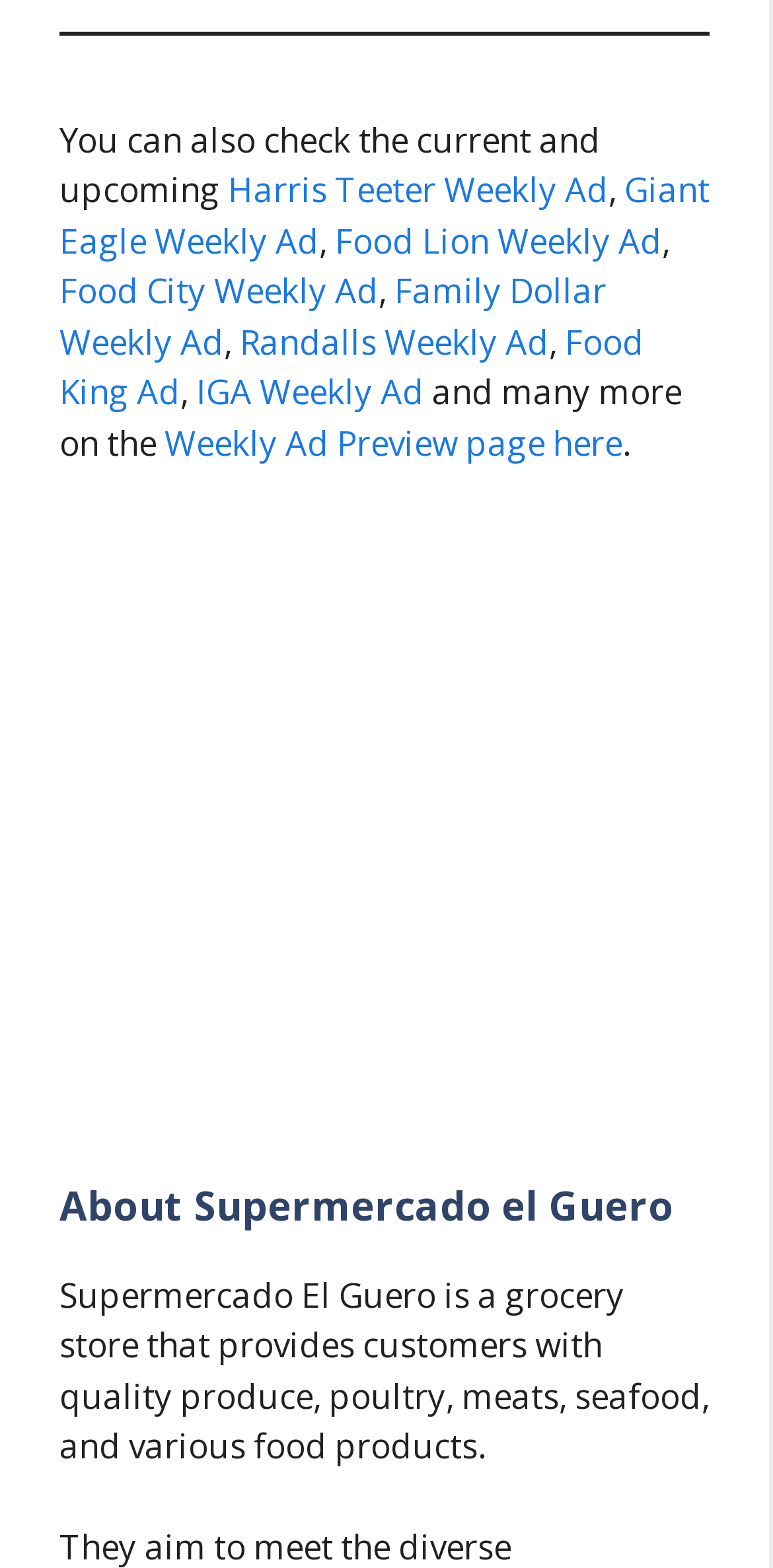Determine the bounding box coordinates of the area to click in order to meet this instruction: "Toggle Table of Content".

None